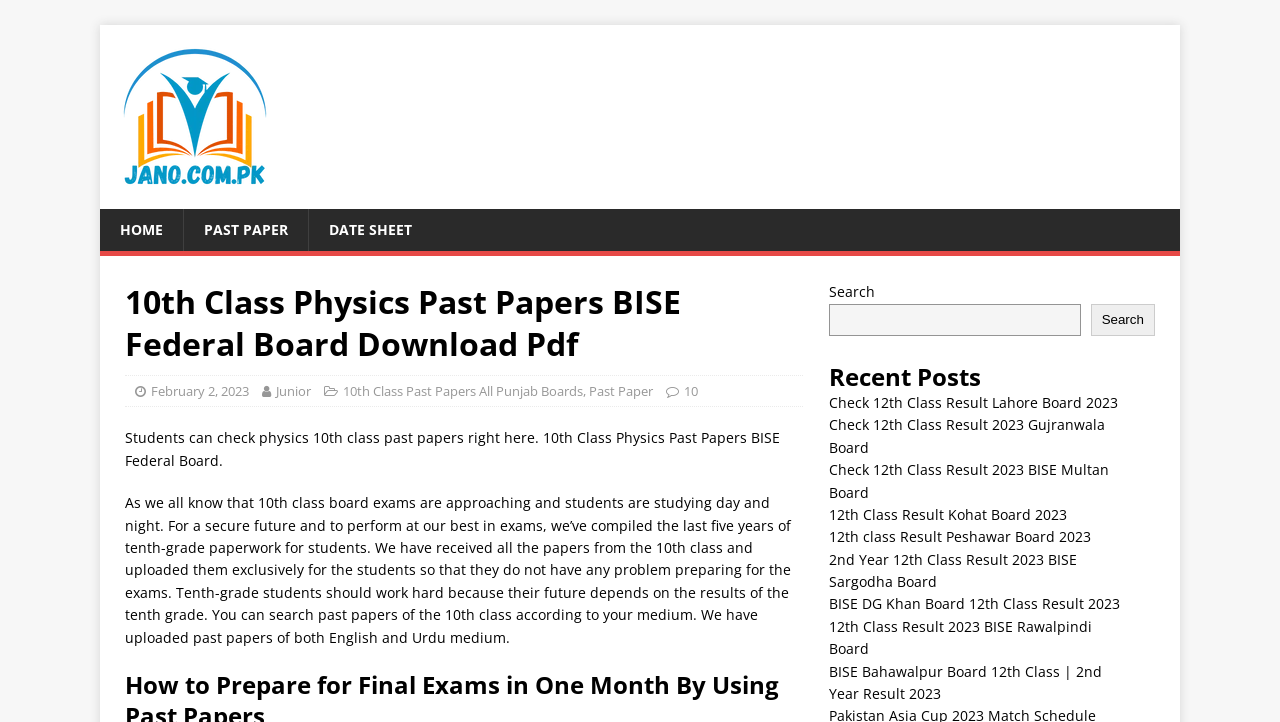Please identify the bounding box coordinates of the element's region that should be clicked to execute the following instruction: "Search for past papers". The bounding box coordinates must be four float numbers between 0 and 1, i.e., [left, top, right, bottom].

[0.647, 0.39, 0.902, 0.465]